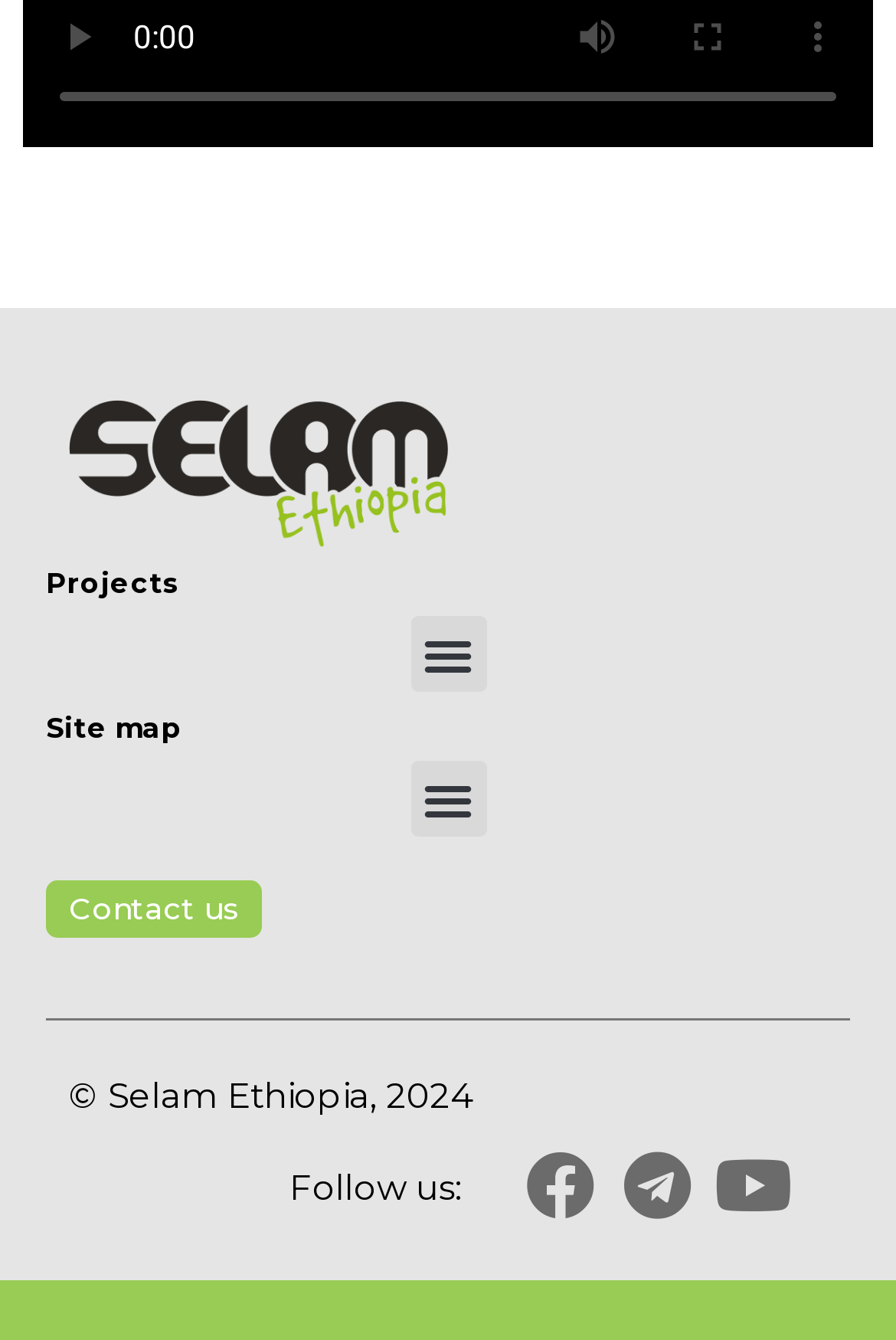What is the purpose of the slider at the top?
Based on the image content, provide your answer in one word or a short phrase.

video time scrubber